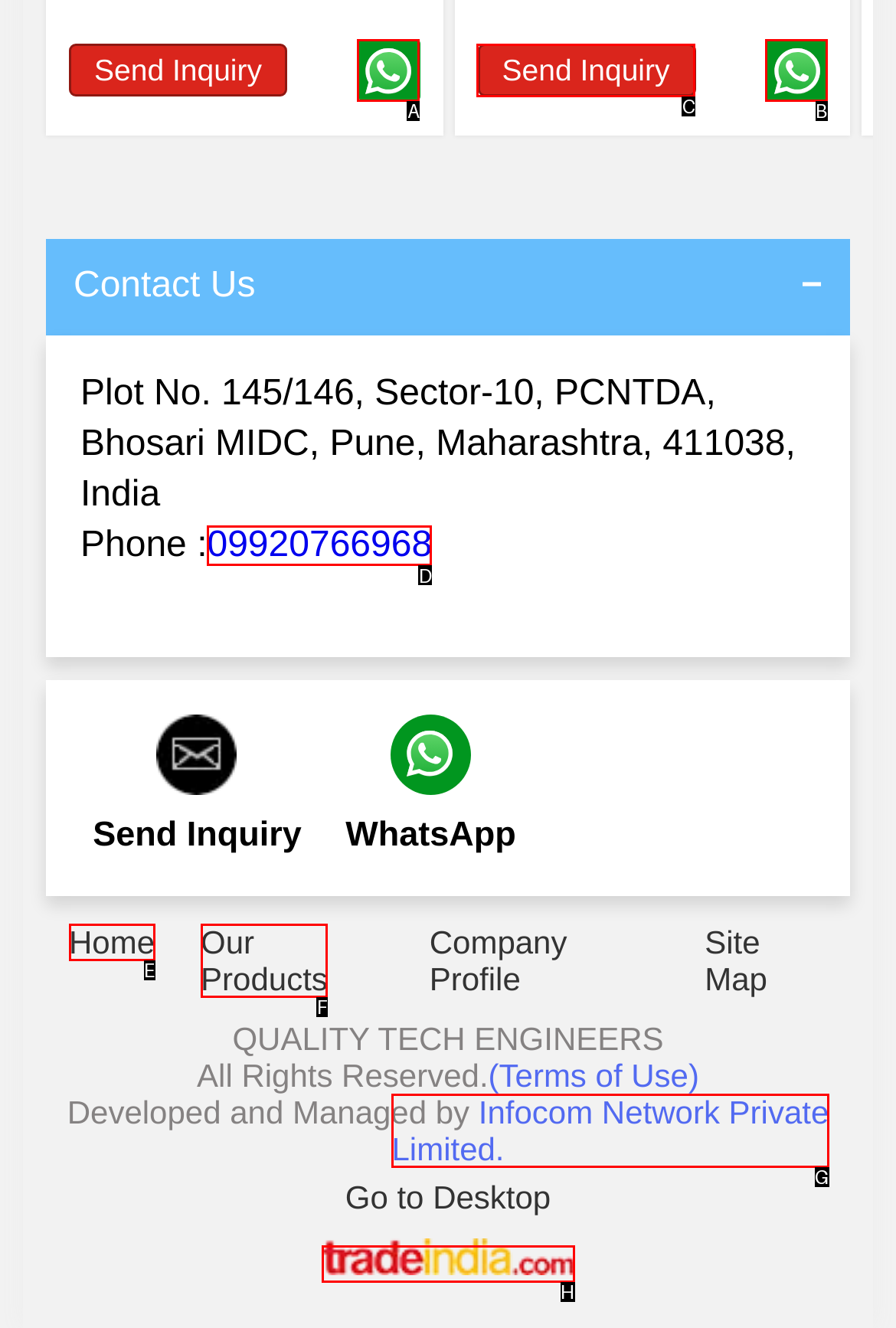Identify the letter of the UI element needed to carry out the task: Call the phone number
Reply with the letter of the chosen option.

D